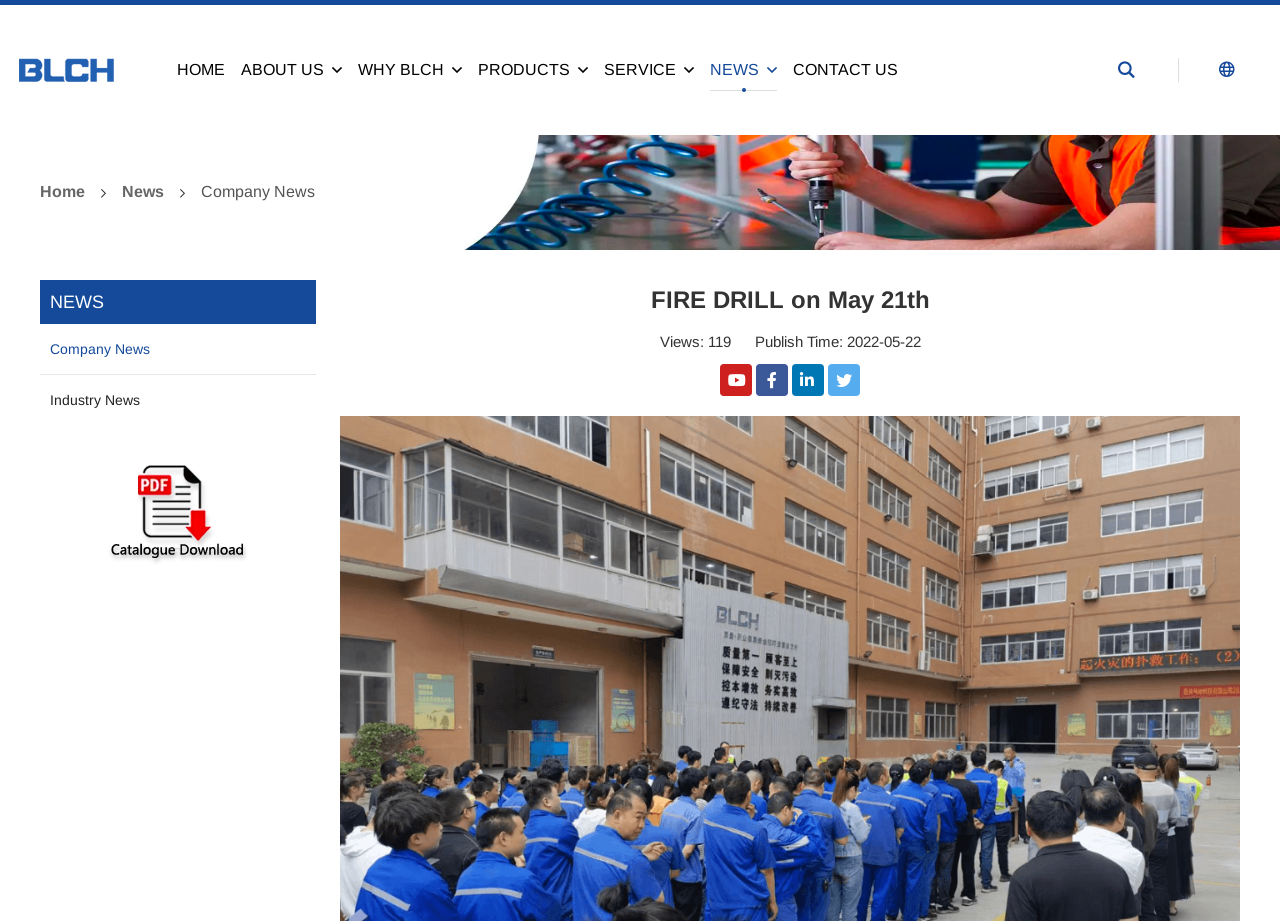What is the title of the news article?
Answer the question with as much detail as you can, using the image as a reference.

I found the title of the news article by looking at the StaticText element with the text 'FIRE DRILL on May 21th' at coordinates [0.508, 0.31, 0.726, 0.339]. This element is likely to be the title of the news article.